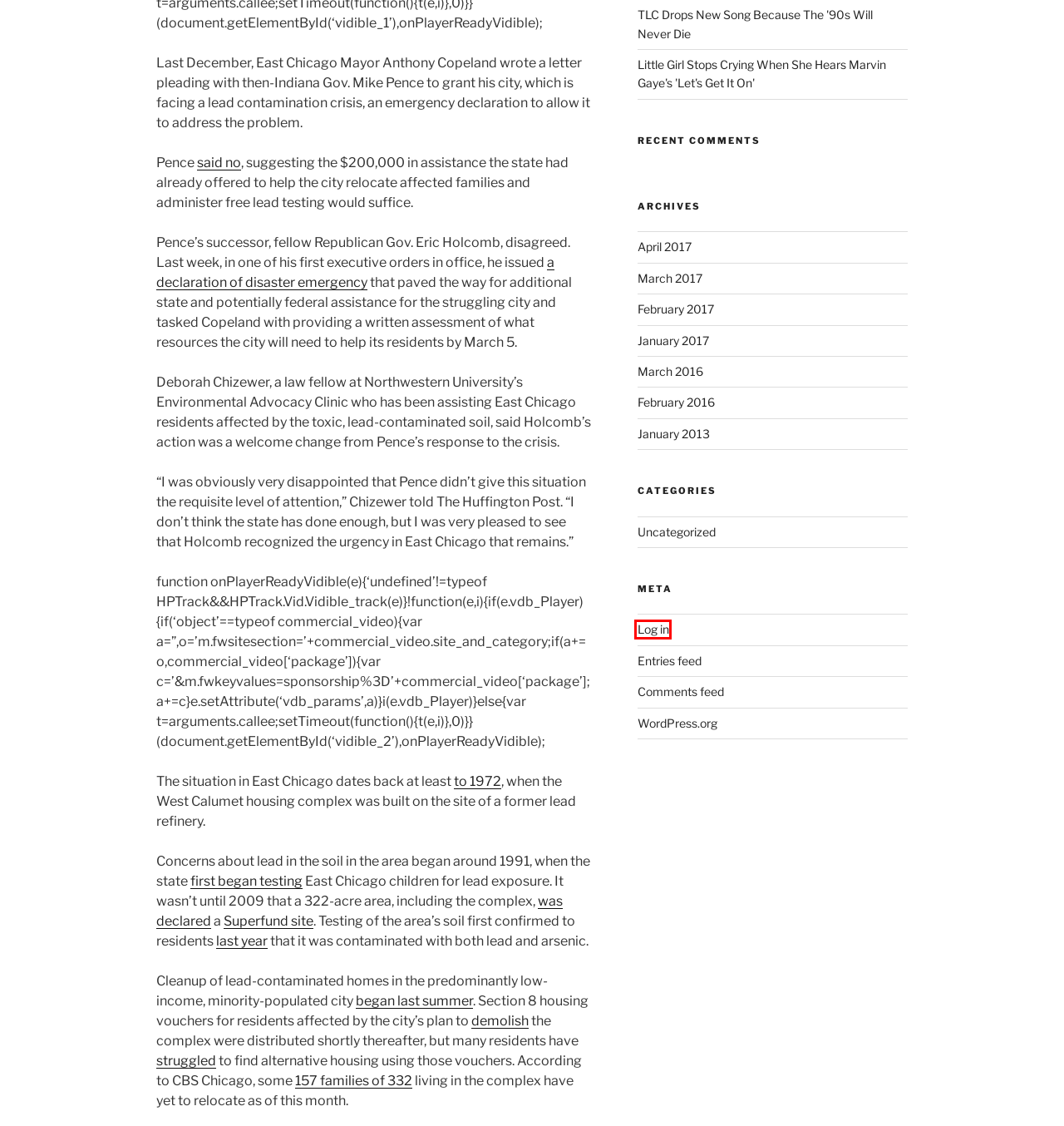Given a webpage screenshot featuring a red rectangle around a UI element, please determine the best description for the new webpage that appears after the element within the bounding box is clicked. The options are:
A. J Promotions
B. Superfund | US EPA
C. Comments for J Promotions
D. East Chicago Residents Scramble For Info After Lead Found In Soil
E. April 2017 – J Promotions
F. Little Girl Stops Crying When She Hears Marvin Gaye's 'Let's Get It On' – J Promotions
G. February 2017 – J Promotions
H. Log In ‹ J Promotions — WordPress

H